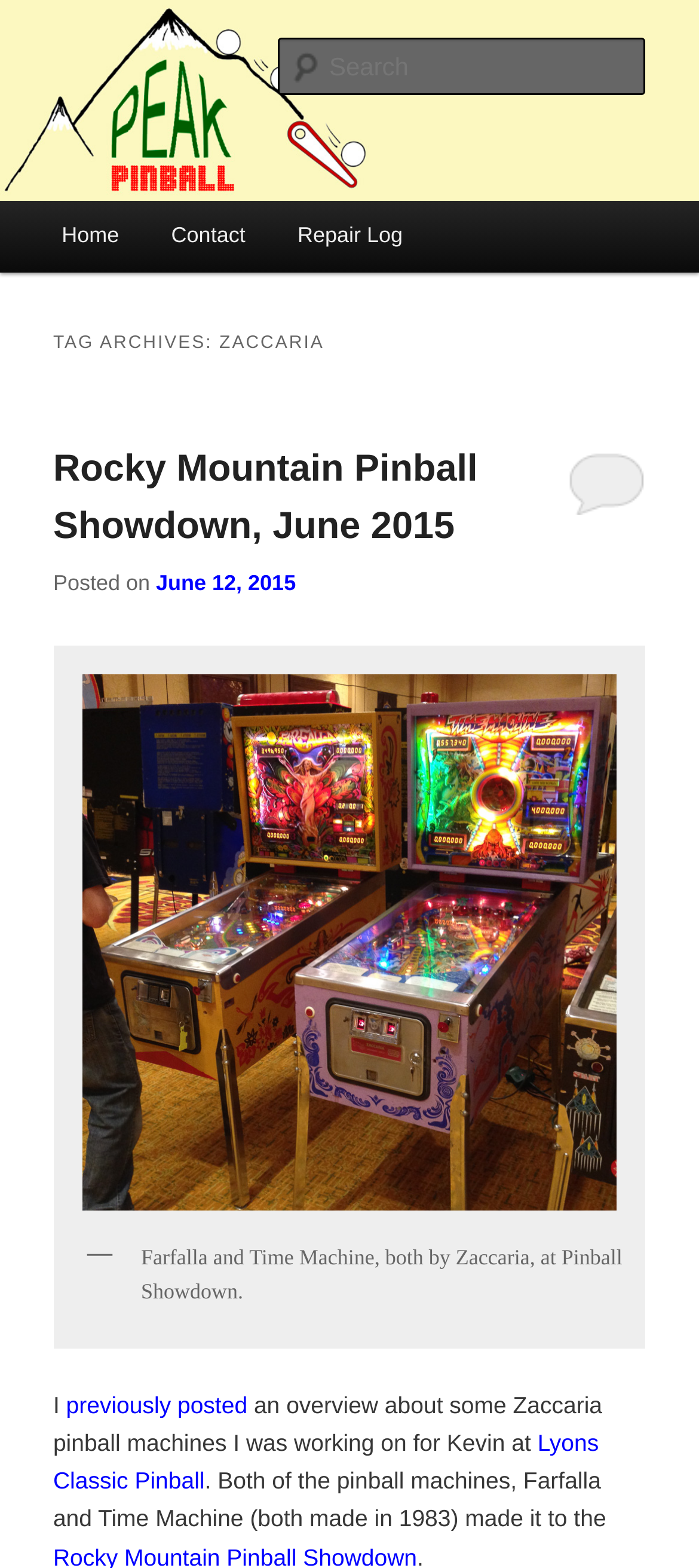Identify the coordinates of the bounding box for the element described below: "parent_node: Search name="s" placeholder="Search"". Return the coordinates as four float numbers between 0 and 1: [left, top, right, bottom].

[0.396, 0.024, 0.924, 0.061]